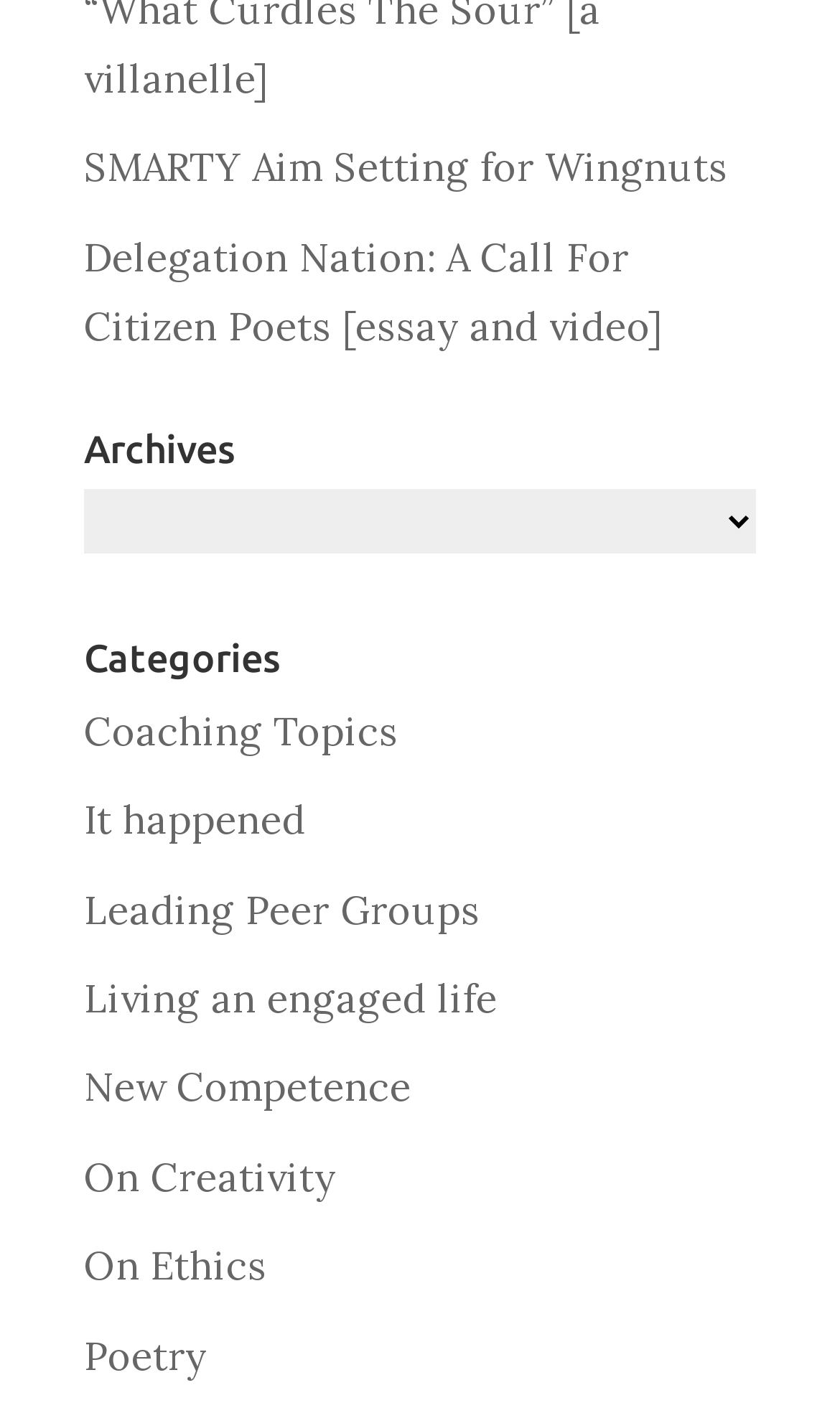What is the purpose of the combobox 'Archives'?
Look at the image and answer with only one word or phrase.

To select archives